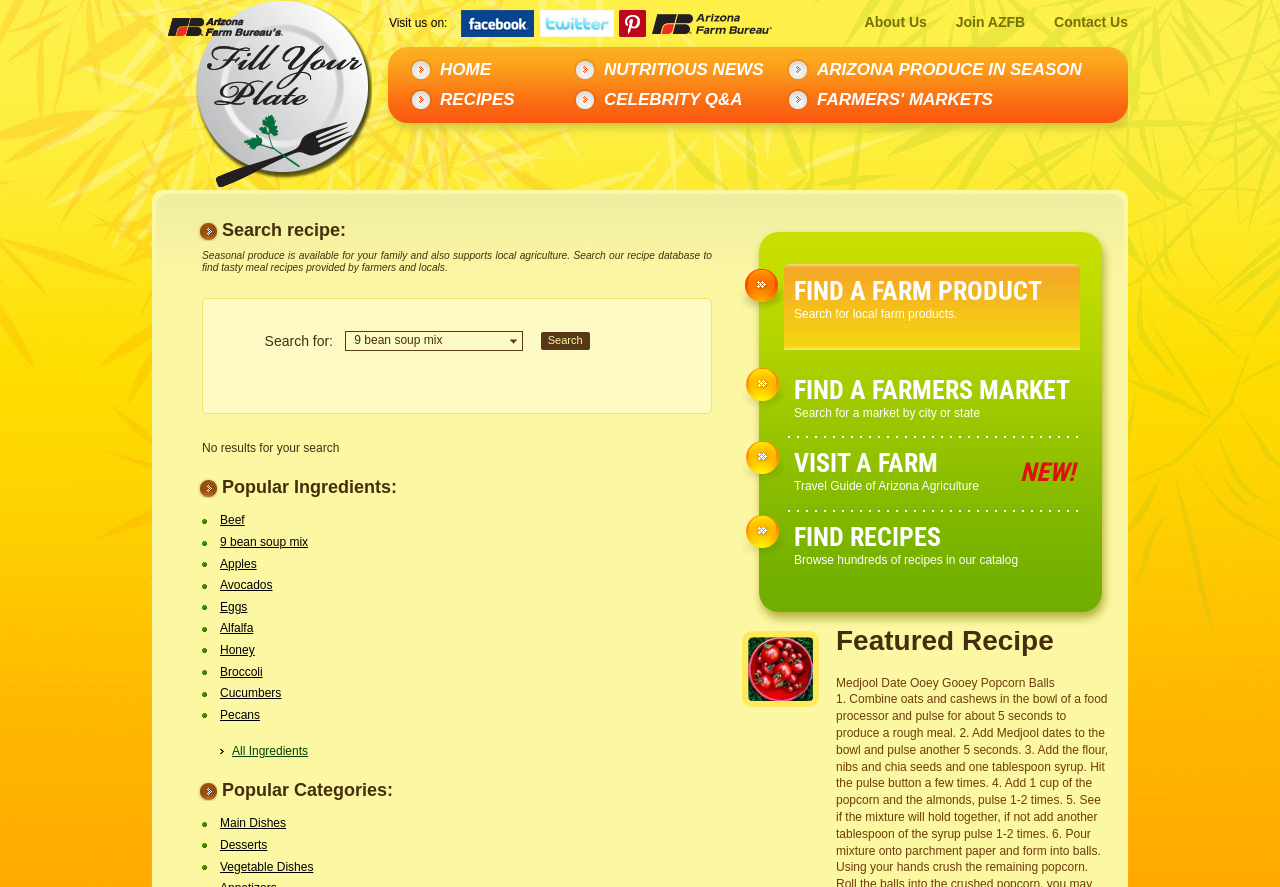Refer to the image and provide an in-depth answer to the question:
How can I find local farm products on this webpage?

The webpage provides a link to 'FIND A FARM PRODUCT' which allows users to search for local farm products. This link is located in the middle of the webpage and is part of a section that provides resources for finding local farm products, farmers' markets, and recipes.